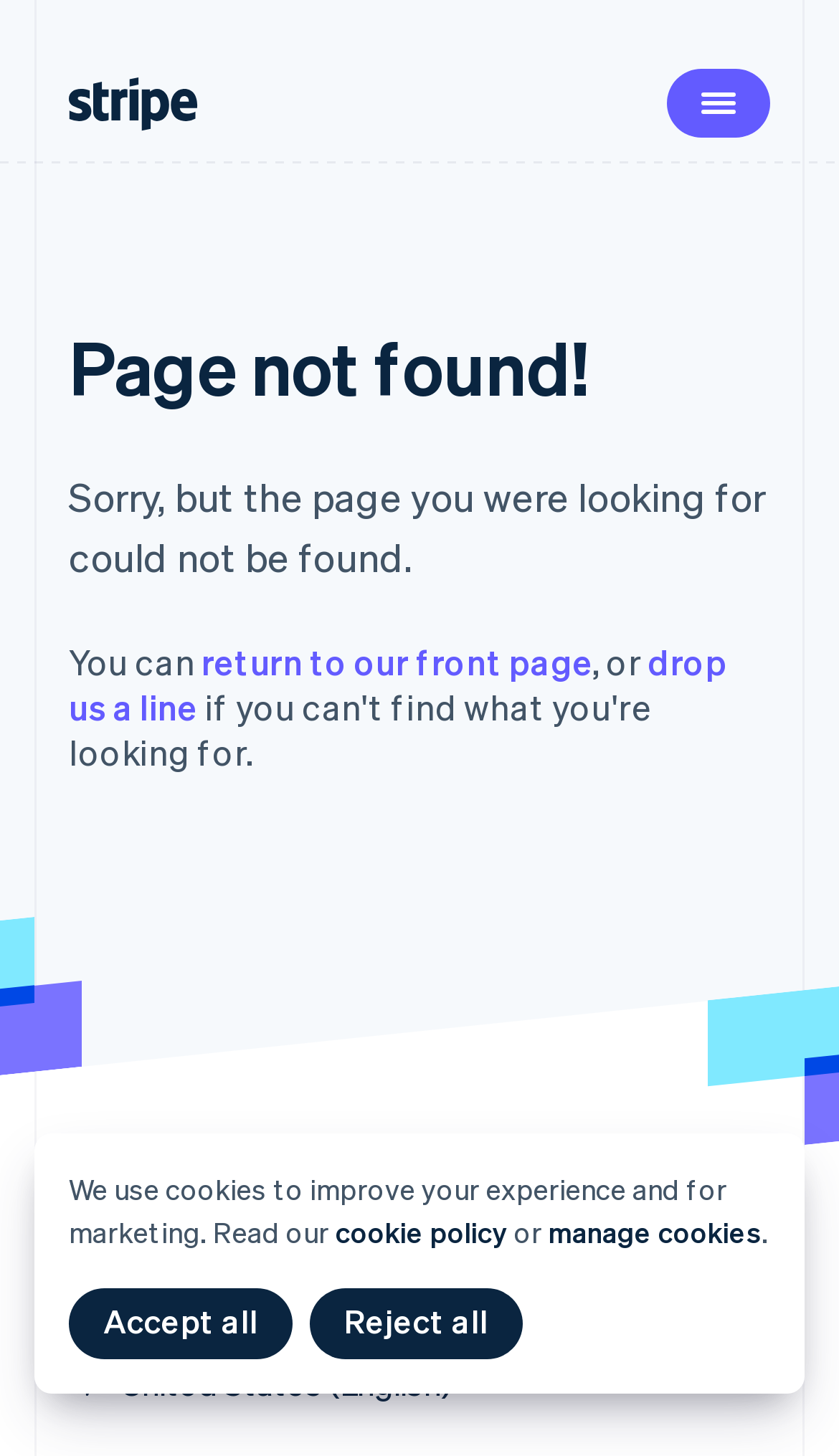Identify the bounding box coordinates necessary to click and complete the given instruction: "Click the Stripe logo".

[0.082, 0.052, 0.236, 0.089]